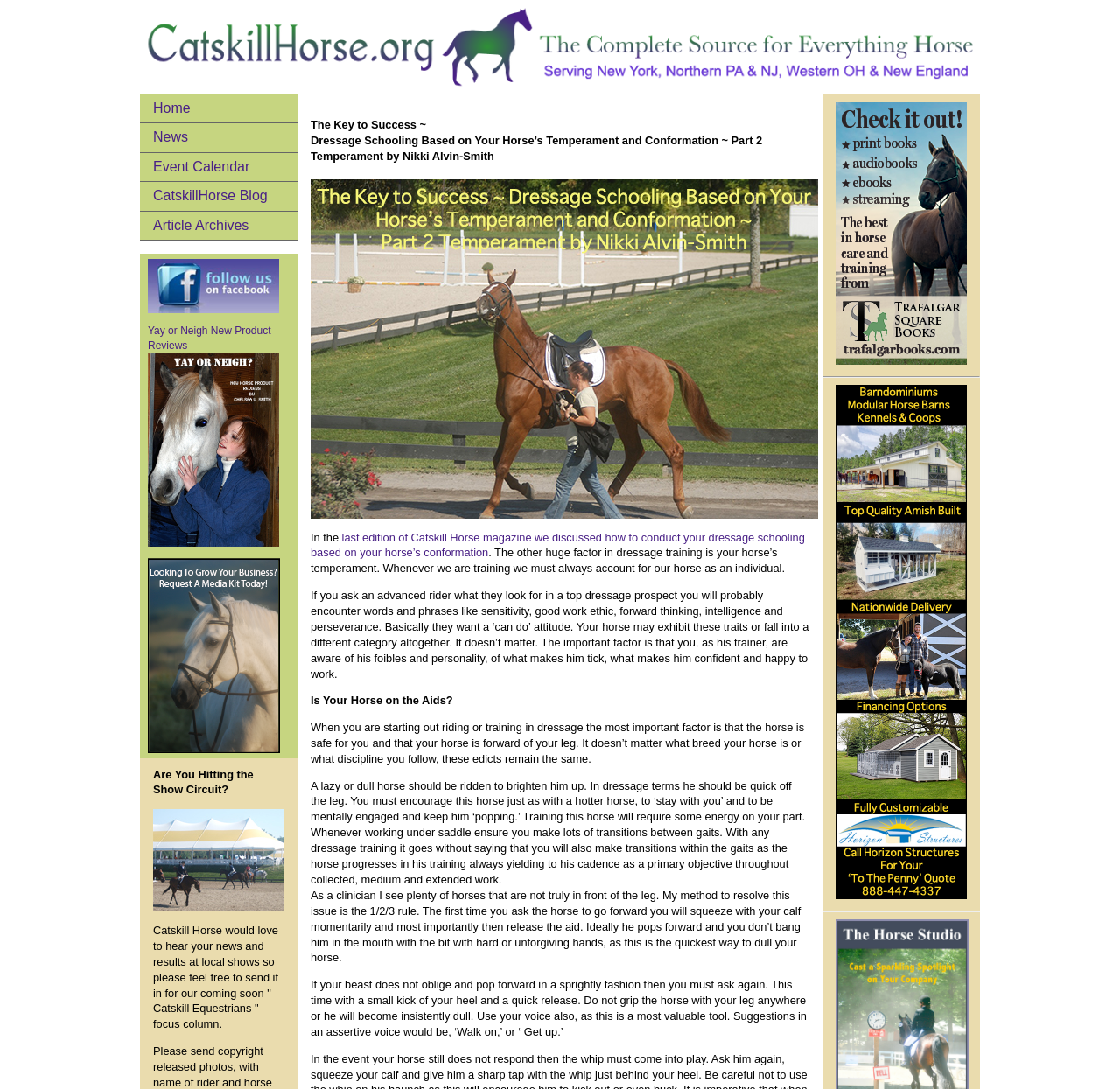Summarize the webpage with intricate details.

The webpage is titled "CatskillHorse Magazine" and features a prominent banner at the top, spanning almost the entire width of the page. Below the banner, there are five navigation links: "Home", "News", "Event Calendar", "CatskillHorse Blog", and "Article Archives", arranged horizontally and aligned to the left.

To the right of the navigation links, there is a Facebook link with an accompanying image. Below this, there is a section dedicated to a new product review, "Yay or Neigh New Product Reviews", with an image and a brief description.

The main content of the page is an article titled "The Key to Success ~ Dressage Schooling Based on Your Horse’s Temperament and Conformation ~ Part 2 Temperament by Nikki Alvin-Smith". The article features an image and is divided into several paragraphs, discussing the importance of considering a horse's temperament in dressage training. The text is accompanied by several subheadings, including "Is Your Horse on the Aids?" and "As a clinician I see plenty of horses that are not truly in front of the leg."

To the right of the article, there are two advertisements: one for Trafalgar Square Books and another for Horizon Structures LLC, each with an accompanying image. These advertisements are separated by horizontal lines.